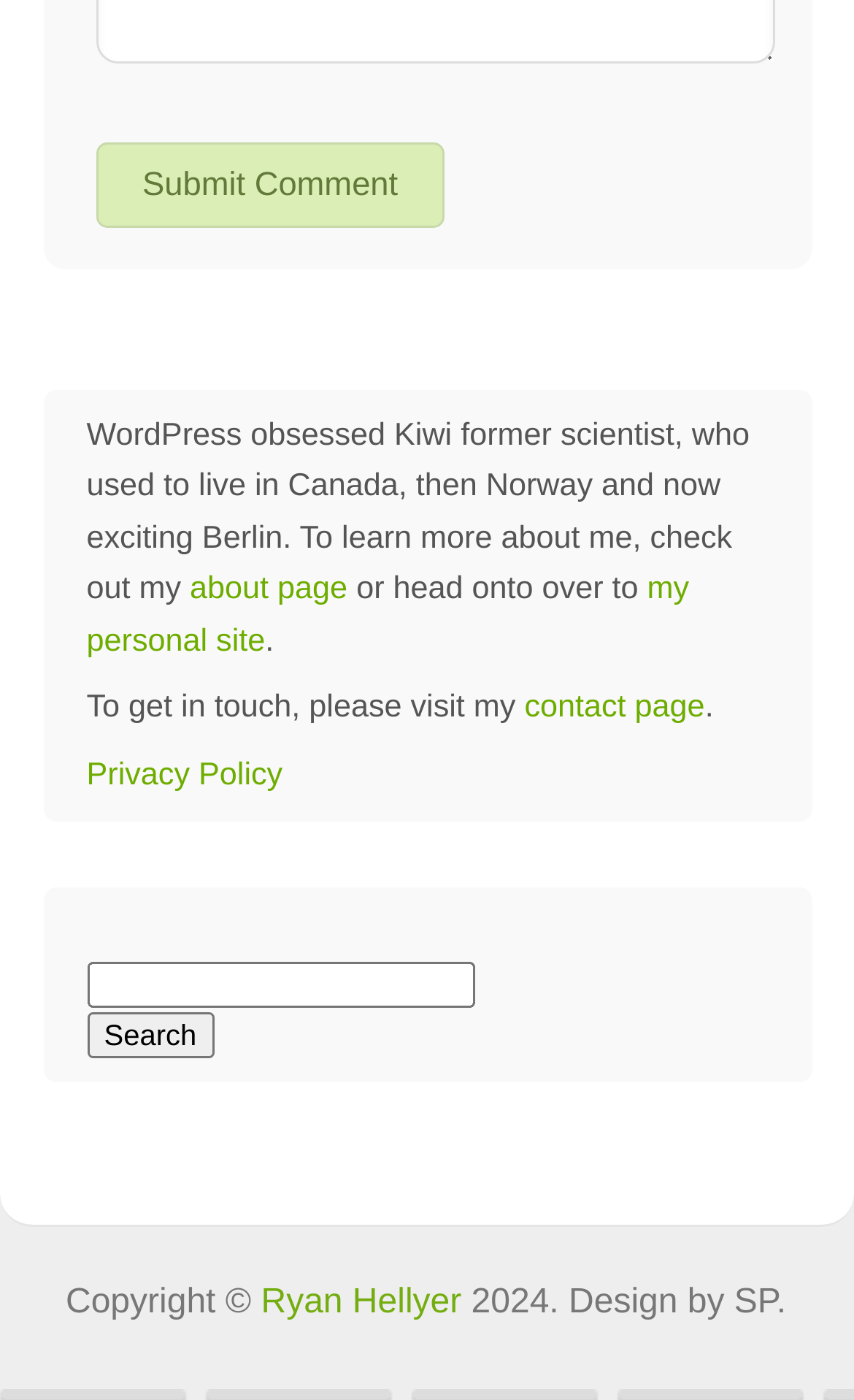Find the bounding box coordinates of the clickable element required to execute the following instruction: "Search for something". Provide the coordinates as four float numbers between 0 and 1, i.e., [left, top, right, bottom].

[0.101, 0.687, 0.555, 0.719]